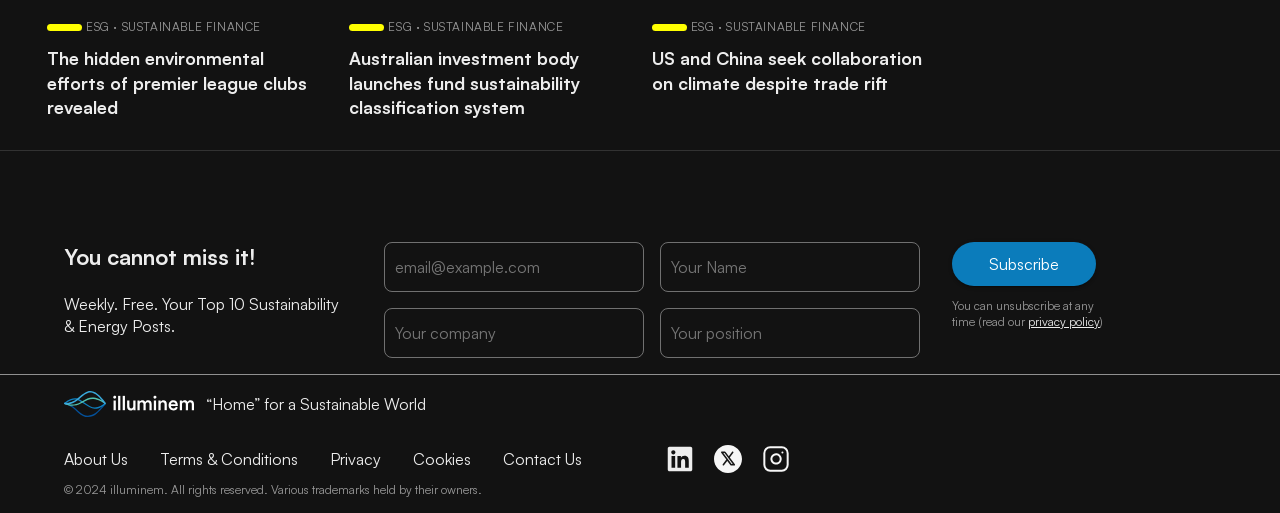For the element described, predict the bounding box coordinates as (top-left x, top-left y, bottom-right x, bottom-right y). All values should be between 0 and 1. Element description: alt="Coast Emergency Communications Association"

None